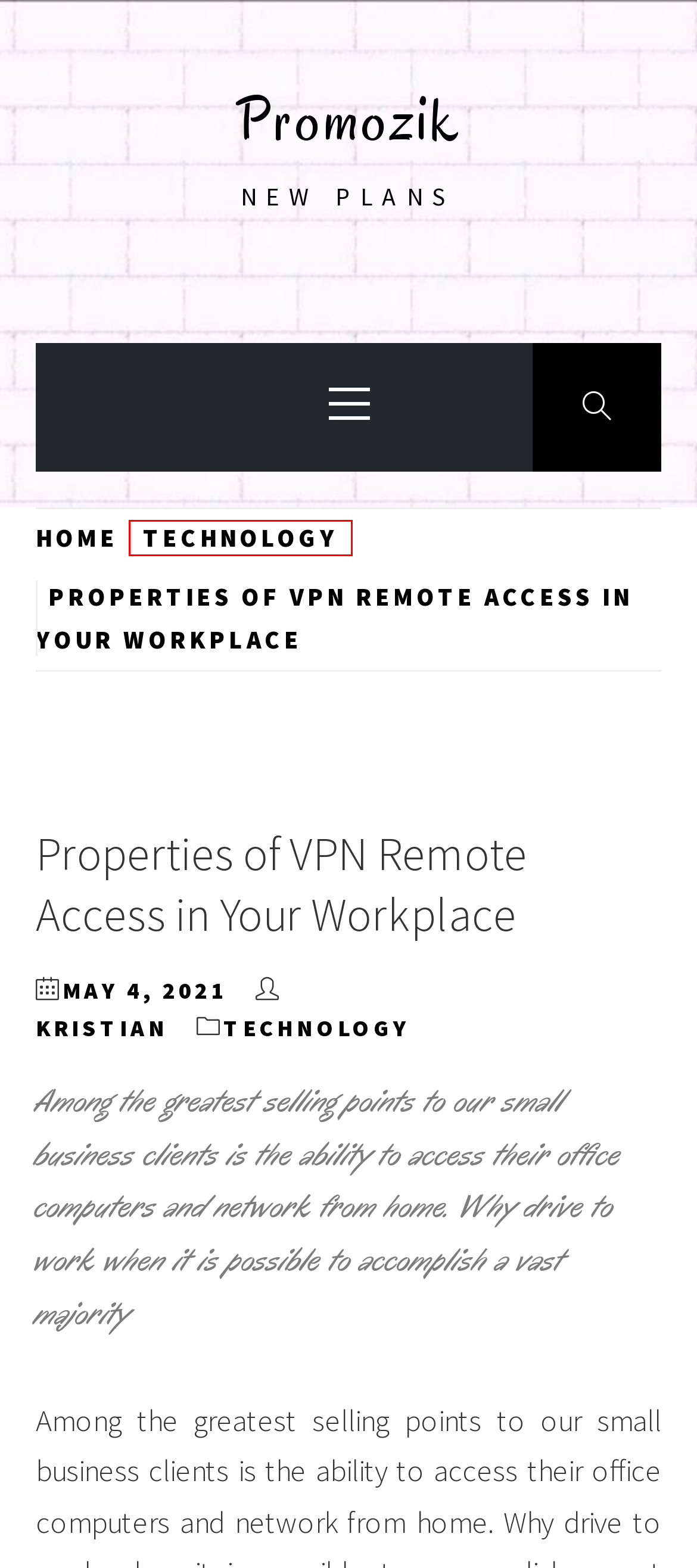You are provided with a screenshot of a webpage that has a red bounding box highlighting a UI element. Choose the most accurate webpage description that matches the new webpage after clicking the highlighted element. Here are your choices:
A. Thememattic Inc: Simple & Elegant Premium WordPress Themes
B. Health – Promozik
C. Technology – Promozik
D. Promozik – New Plans
E. Check how online news gathering services can increase business – Promozik
F. Real Estate – Promozik
G. Web design – Promozik
H. Kristian – Promozik

C